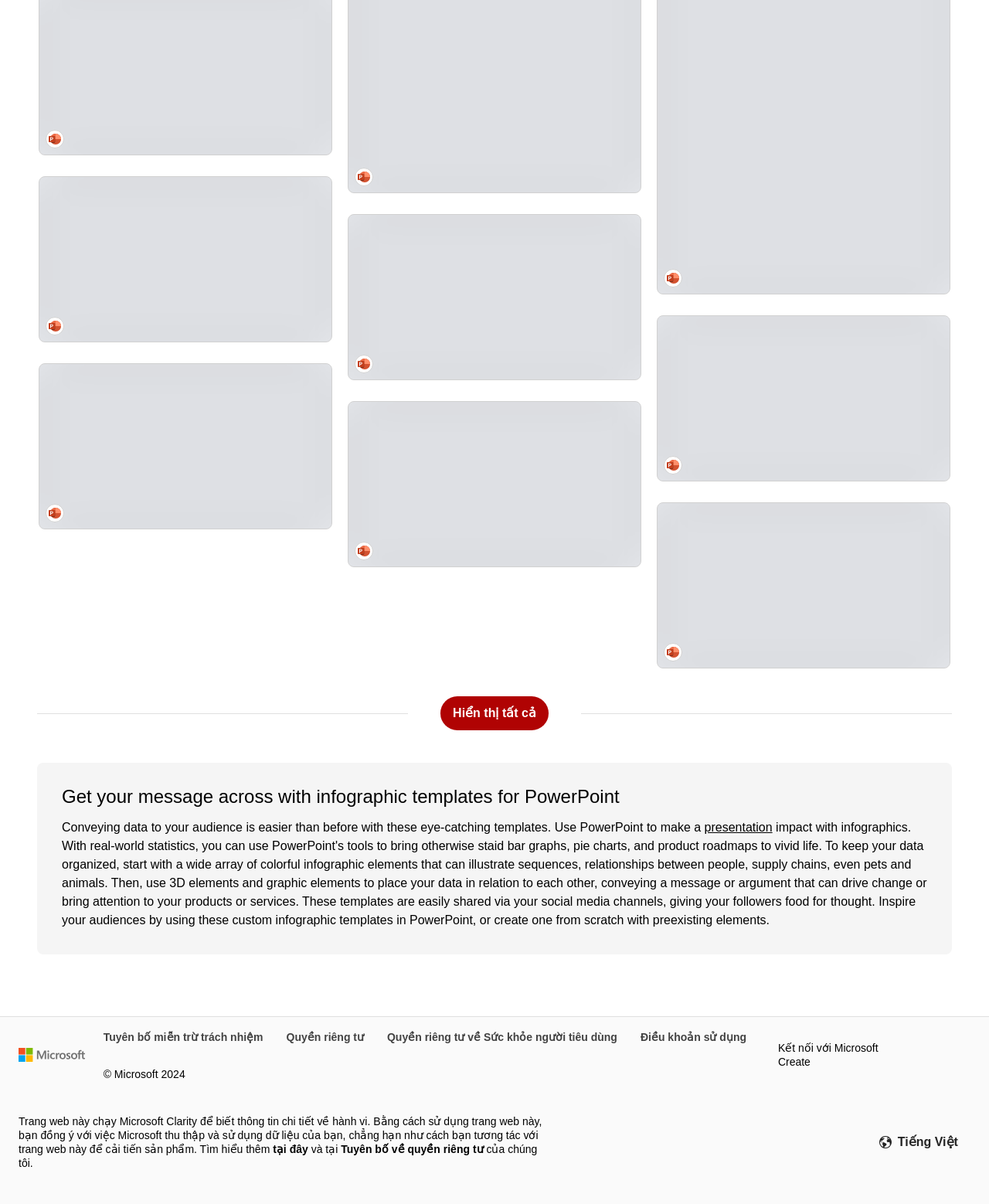Using the provided description: "presentation", find the bounding box coordinates of the corresponding UI element. The output should be four float numbers between 0 and 1, in the format [left, top, right, bottom].

[0.712, 0.61, 0.781, 0.621]